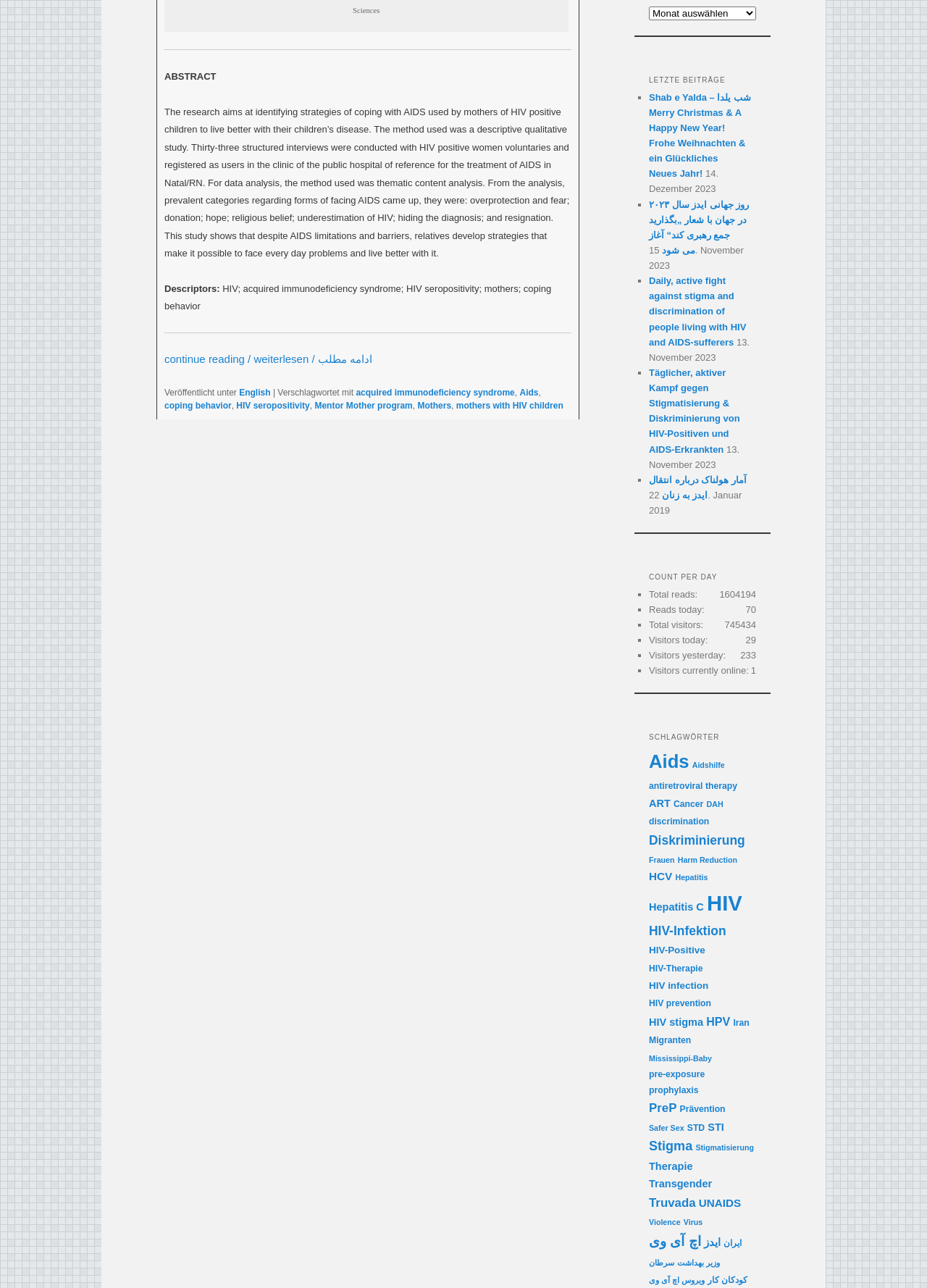What is the research about?
Give a detailed and exhaustive answer to the question.

The research is about identifying strategies of coping with AIDS used by mothers of HIV positive children to live better with their children's disease.